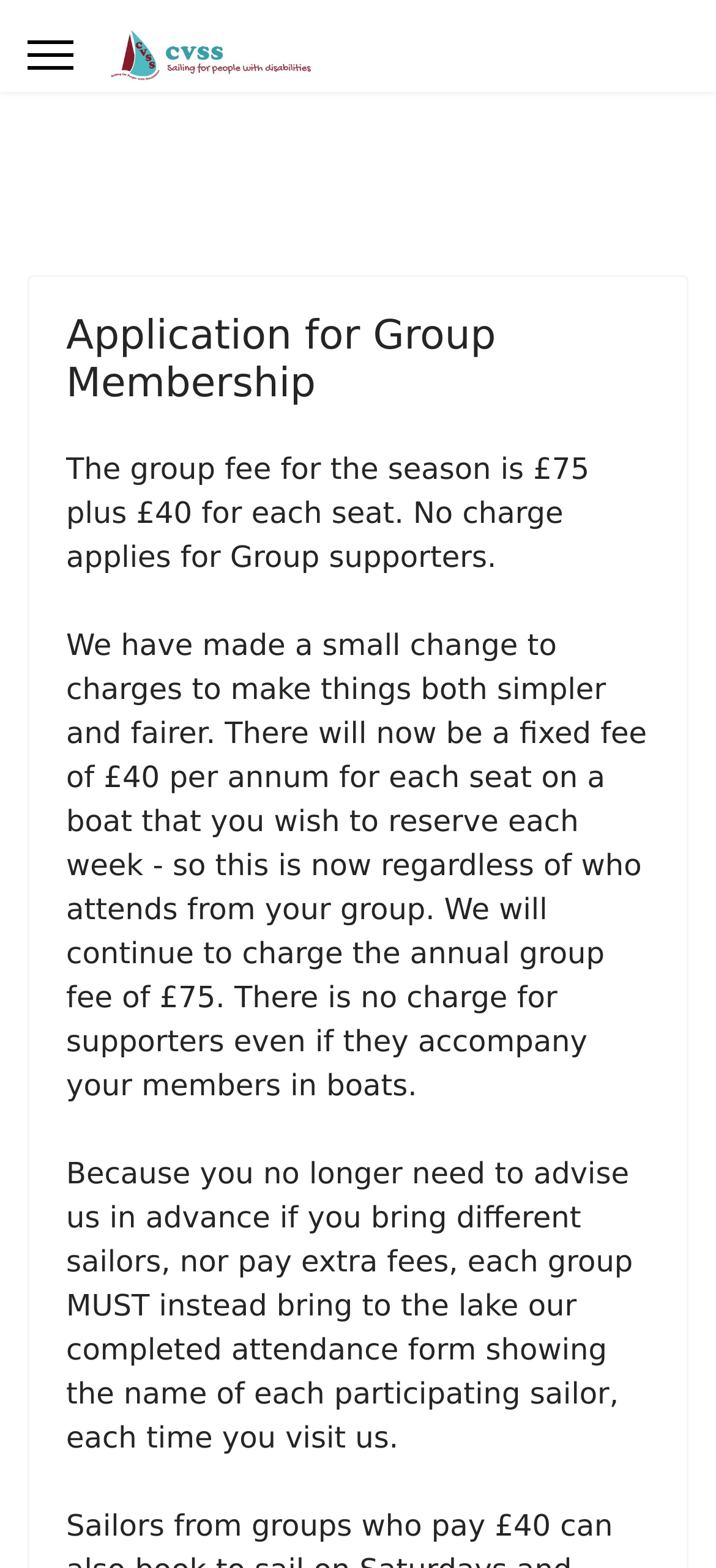What is required to be brought to the lake each time a group visits?
Provide an in-depth answer to the question, covering all aspects.

According to the webpage, because groups no longer need to advise in advance if they bring different sailors, nor pay extra fees, each group MUST instead bring to the lake their completed attendance form showing the name of each participating sailor, each time they visit.